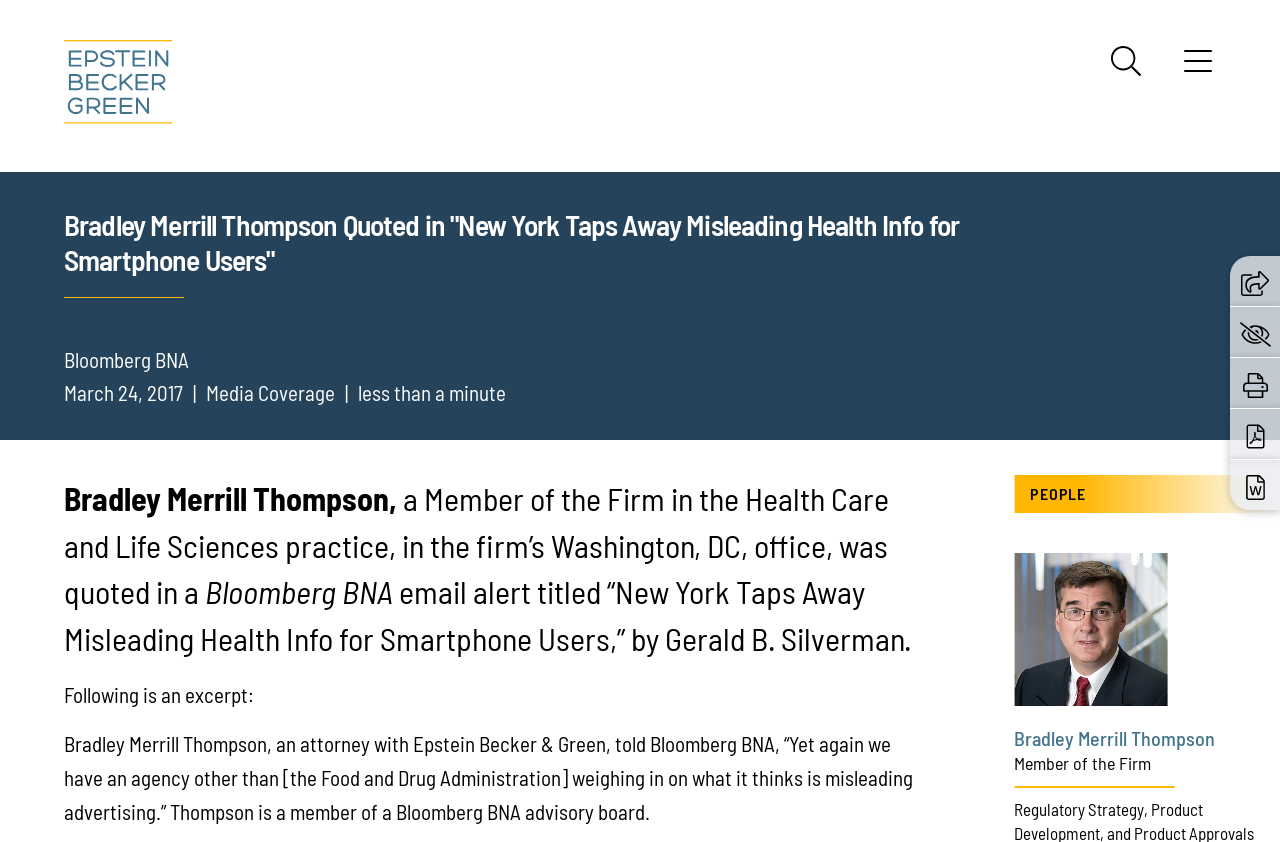Using the element description: "Main Menu", determine the bounding box coordinates. The coordinates should be in the format [left, top, right, bottom], with values between 0 and 1.

[0.413, 0.0, 0.5, 0.05]